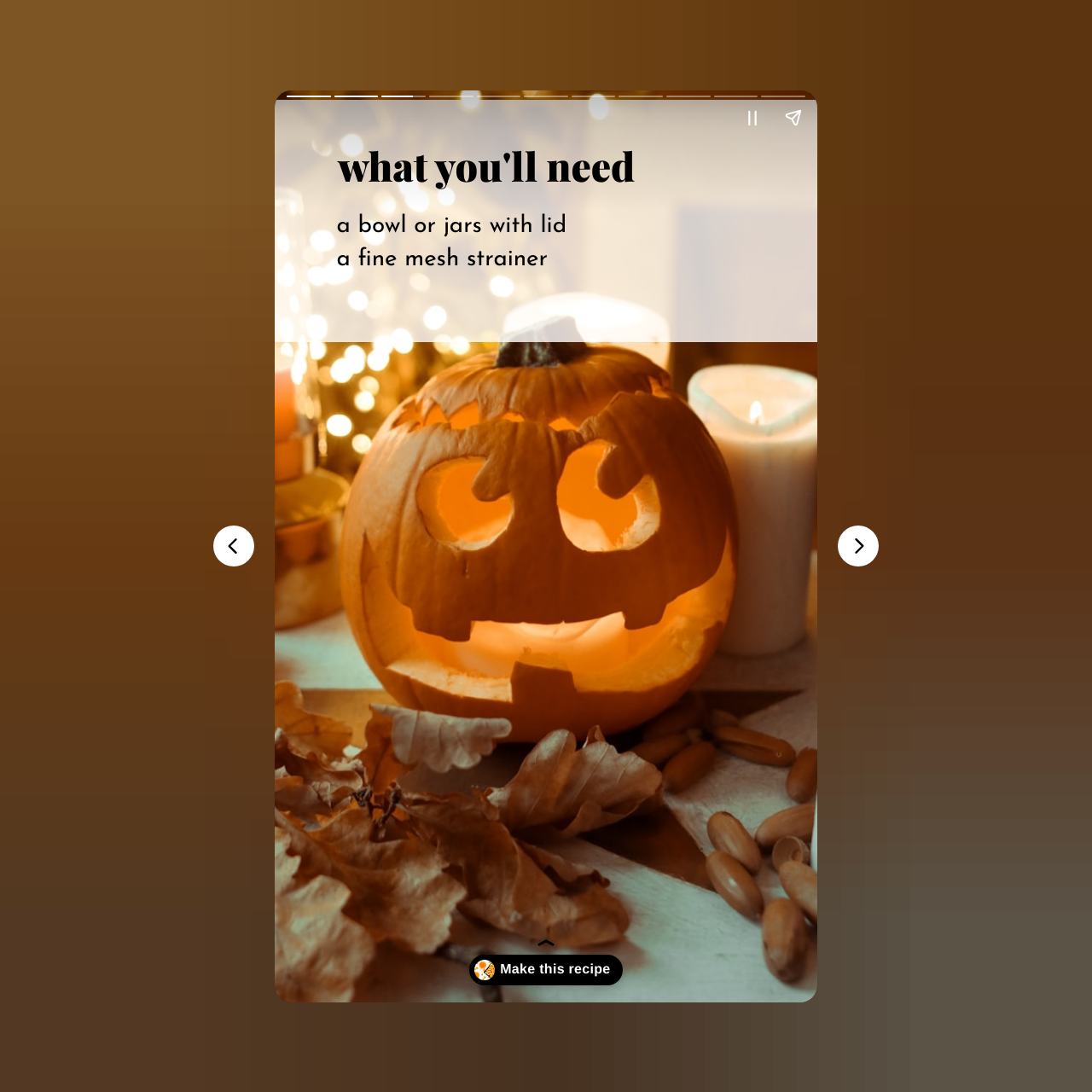Create a detailed summary of all the visual and textual information on the webpage.

This webpage is about a recipe for Candy Corn Vodka, perfect for Halloween. At the top of the page, there is a large image of a smiling jack-o-lantern with a big white candle and fall leaves, taking up most of the screen. Below the image, there is a heading that reads "What You'll Need". Underneath this heading, there is a list of ingredients, including a bowl or jars with a lid and a fine mesh strainer.

On the left side of the page, there are navigation buttons, including "Previous page" and "Next page", allowing users to navigate through the recipe. On the right side, there are two buttons, "Pause story" and "Share story", which seem to be related to sharing or saving the recipe.

In the background, there is a canvas element that covers the entire page, and another complementary element that takes up a significant portion of the page, although its content is not specified. Overall, the page is focused on providing a recipe for Candy Corn Vodka, with a prominent image and clear instructions on what ingredients are needed.